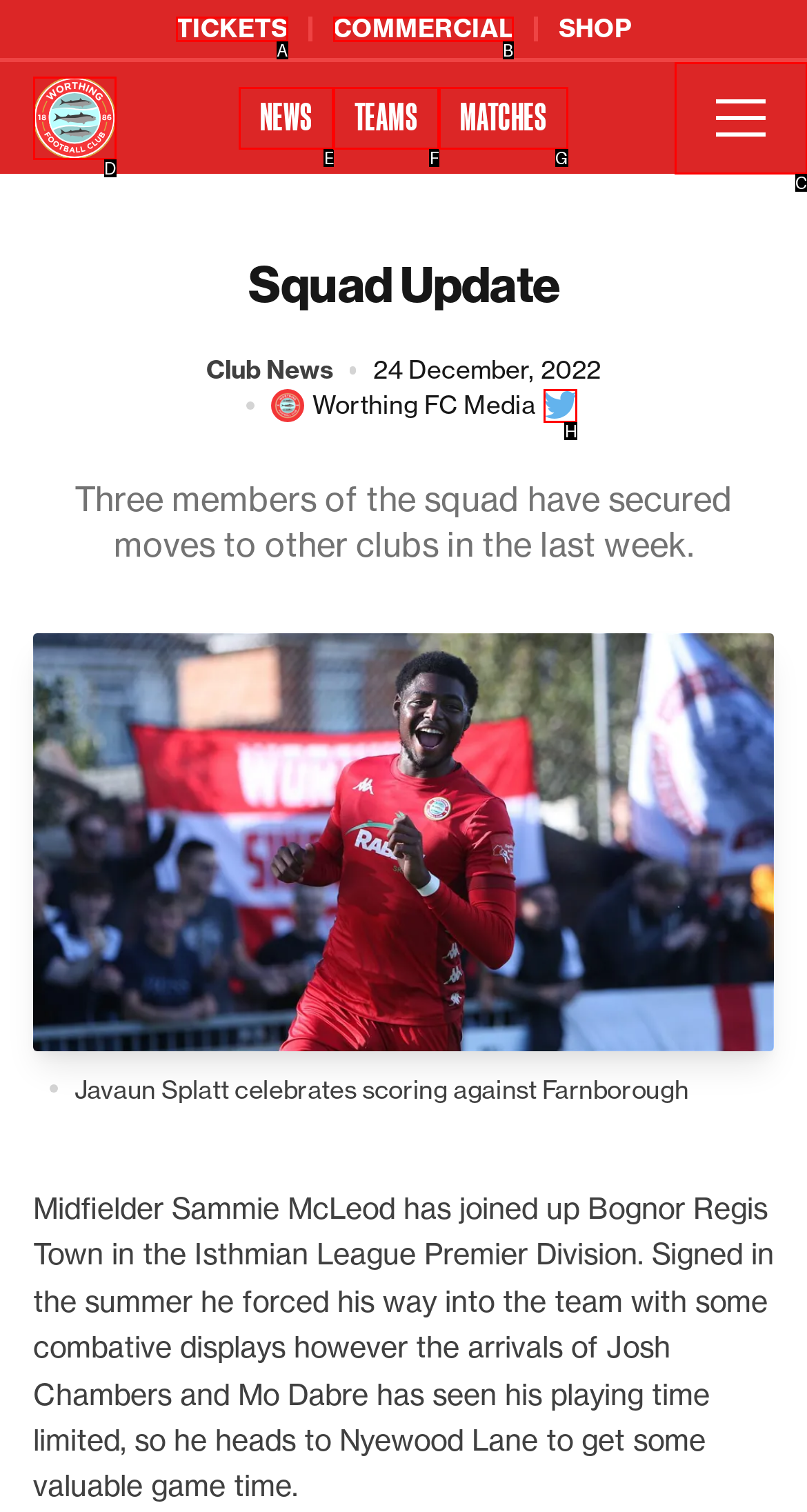Select the HTML element that fits the following description: Teams
Provide the letter of the matching option.

F